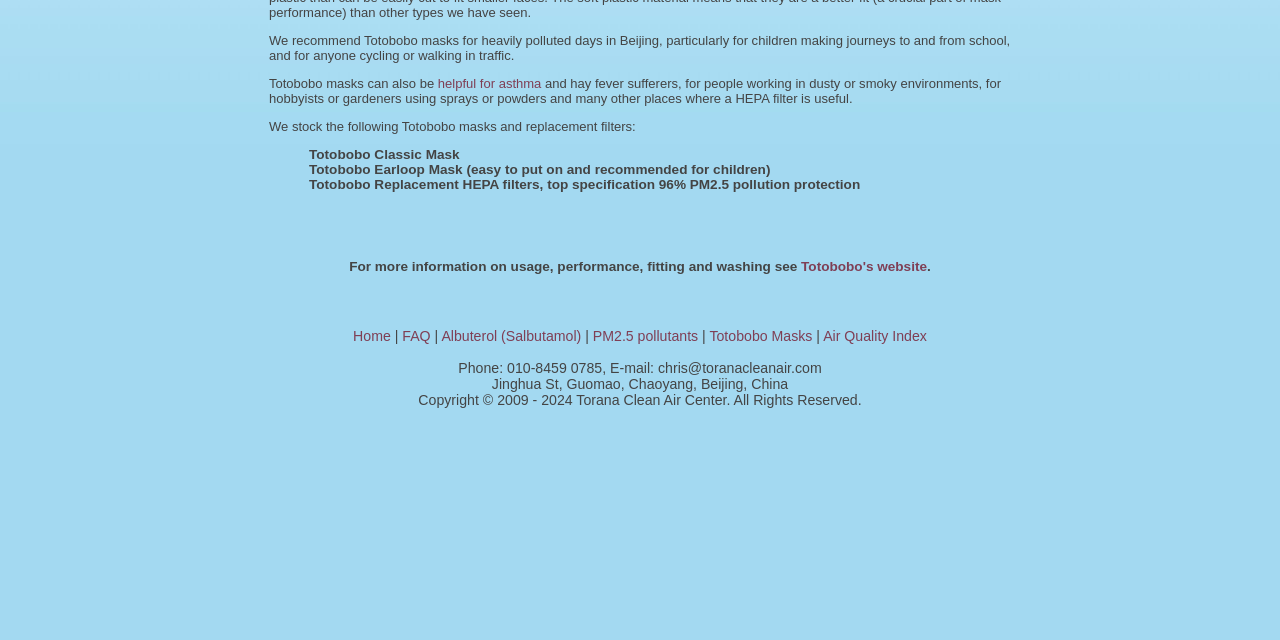Please determine the bounding box coordinates for the element with the description: "PM2.5 pollutants".

[0.463, 0.512, 0.545, 0.537]